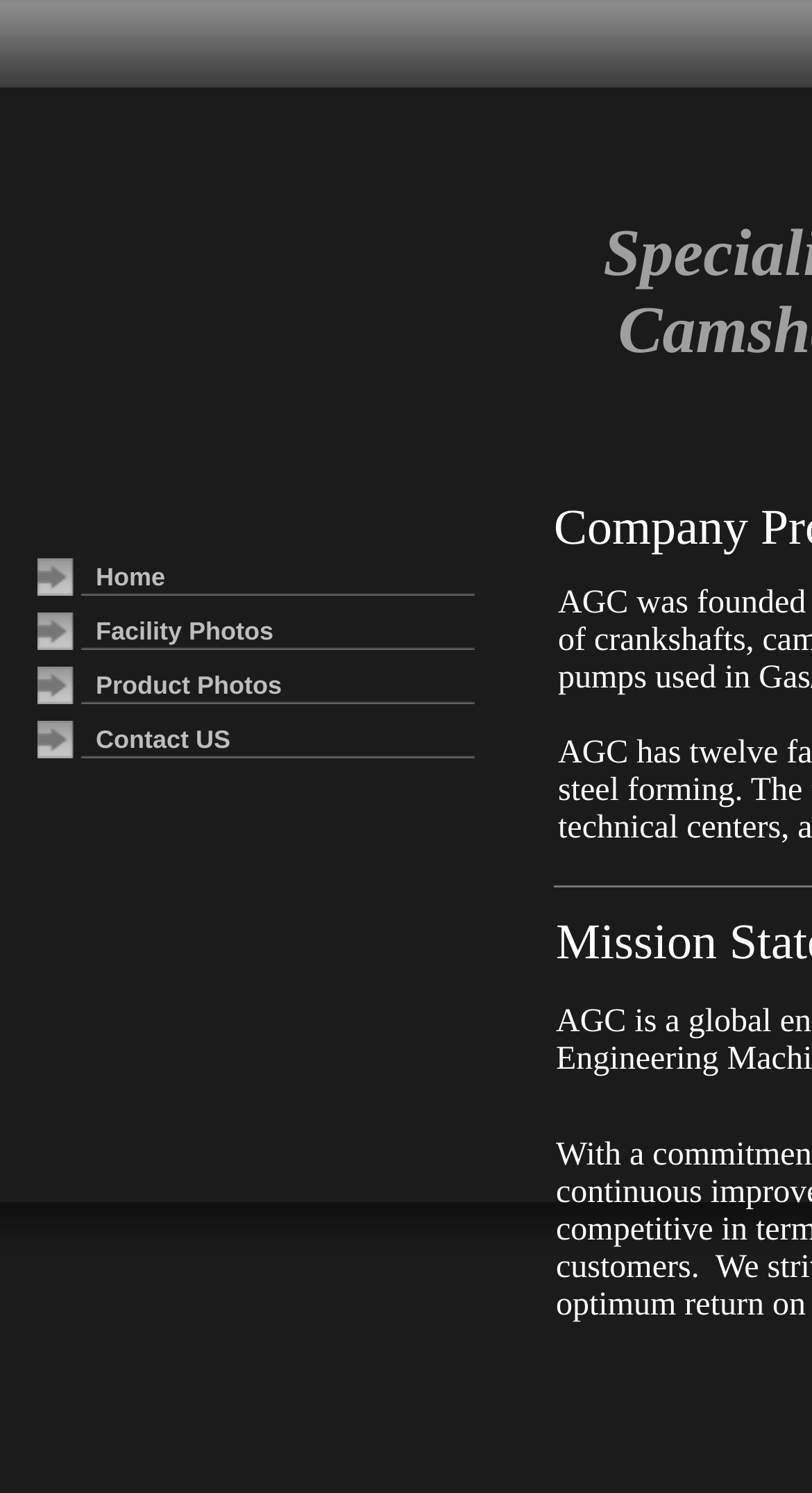Reply to the question with a single word or phrase:
What is the second menu item?

Facility Photos